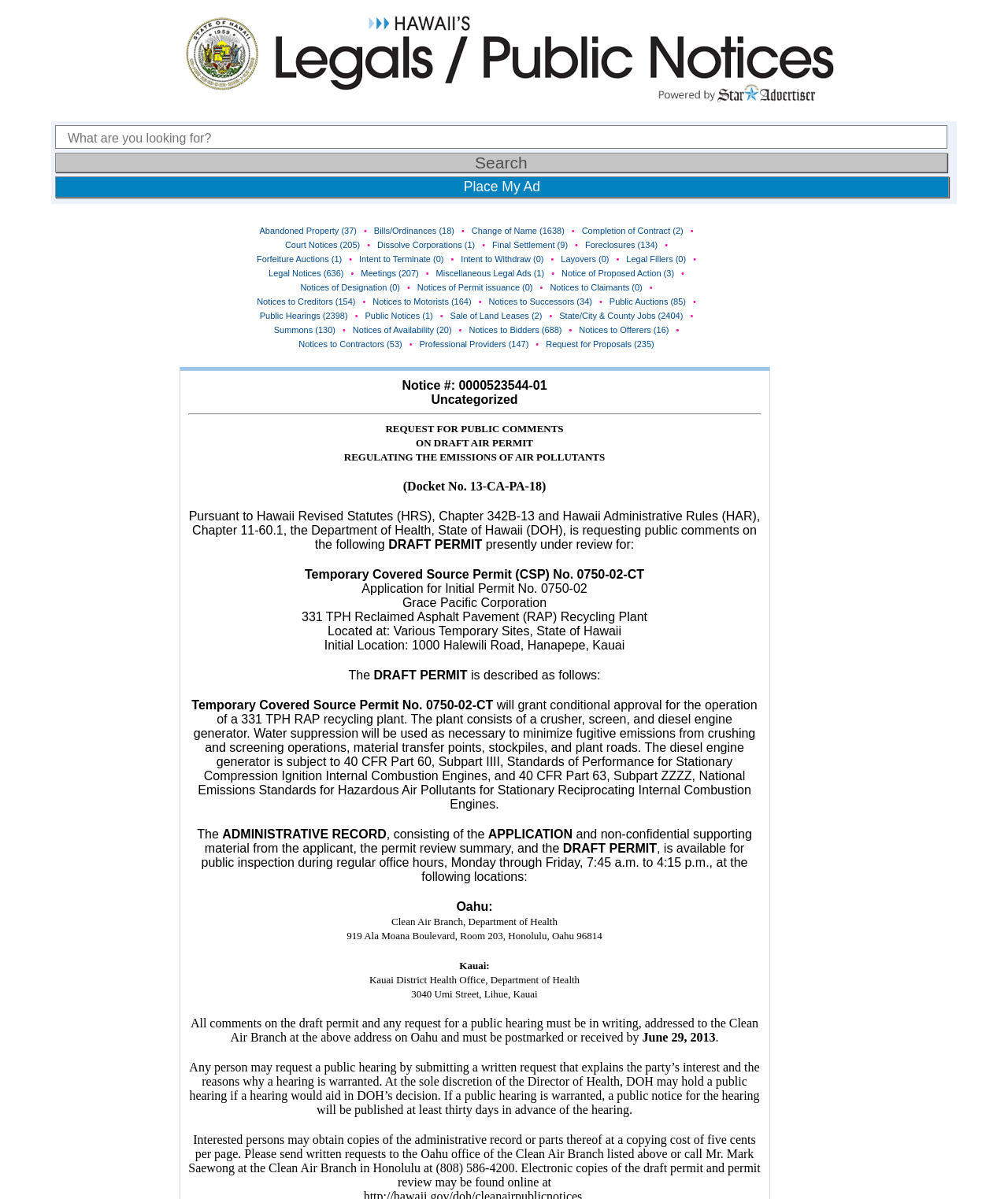Given the element description "Final Settlement (9)" in the screenshot, predict the bounding box coordinates of that UI element.

[0.488, 0.201, 0.563, 0.208]